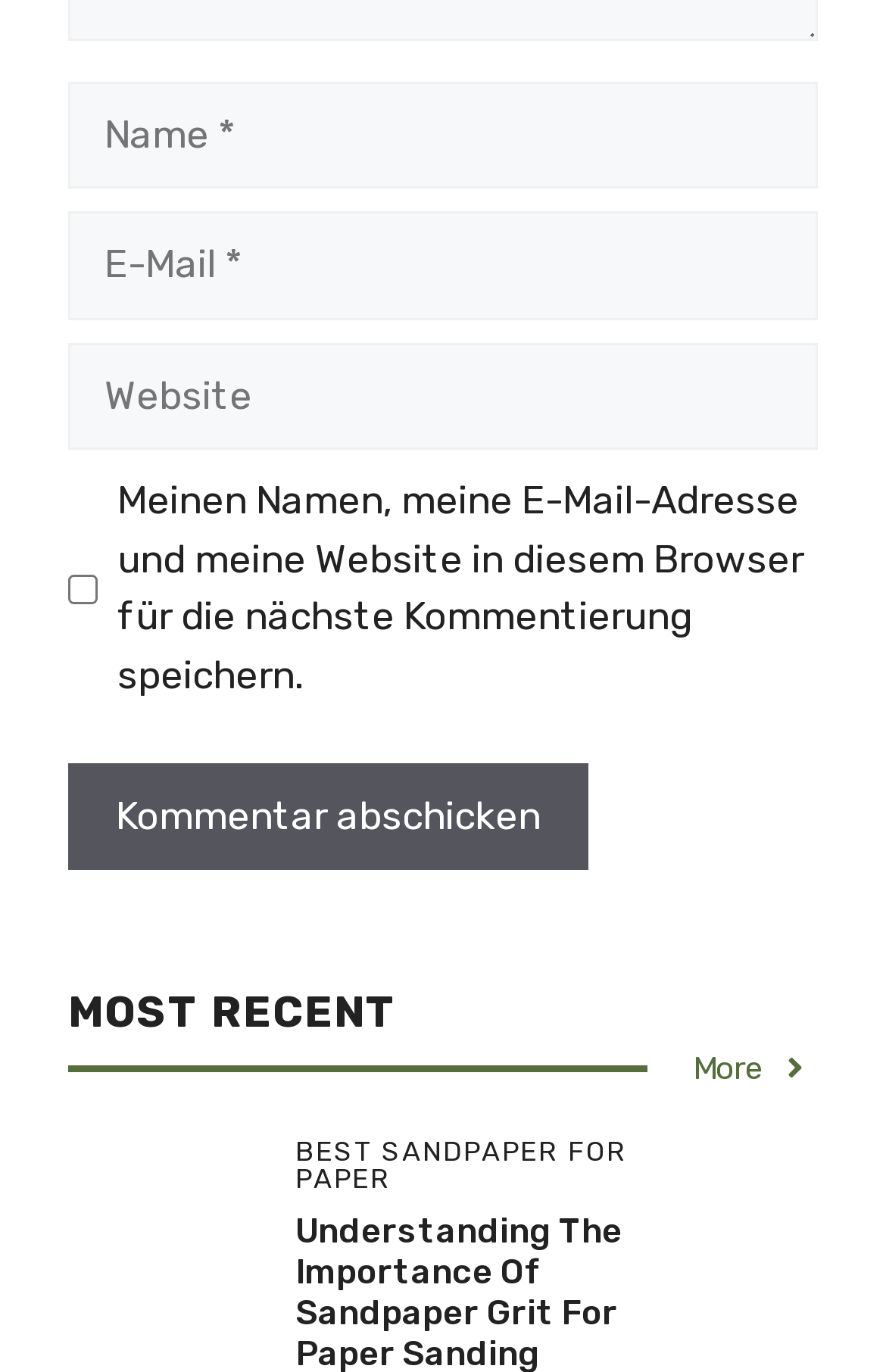How many textboxes are required in the comment form?
Use the information from the image to give a detailed answer to the question.

The 'Name' and 'E-Mail' textboxes are marked as required, indicating that they must be filled in before submitting the comment form.